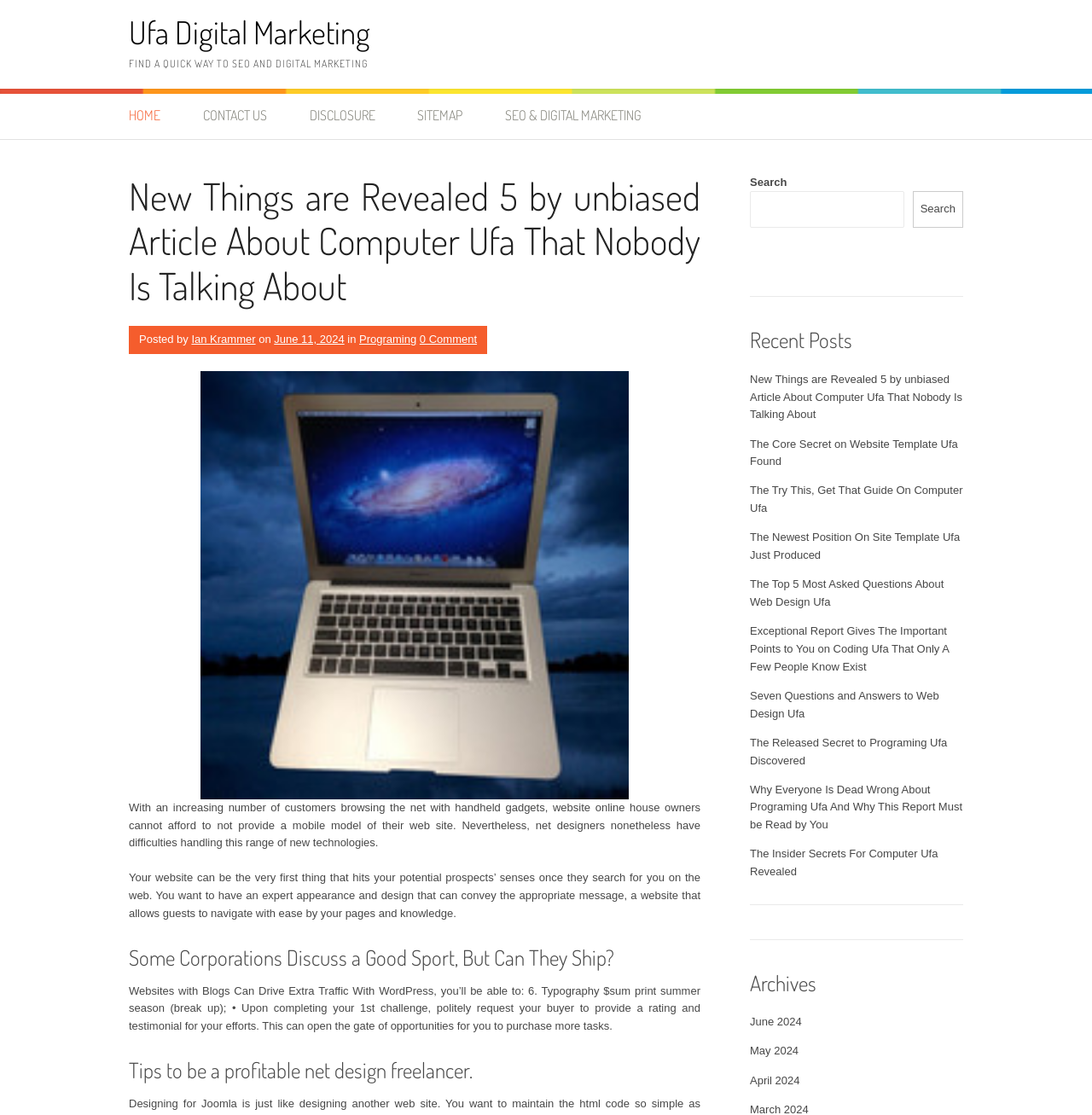Please give the bounding box coordinates of the area that should be clicked to fulfill the following instruction: "Click on the 'CONTACT US' link". The coordinates should be in the format of four float numbers from 0 to 1, i.e., [left, top, right, bottom].

[0.168, 0.083, 0.262, 0.124]